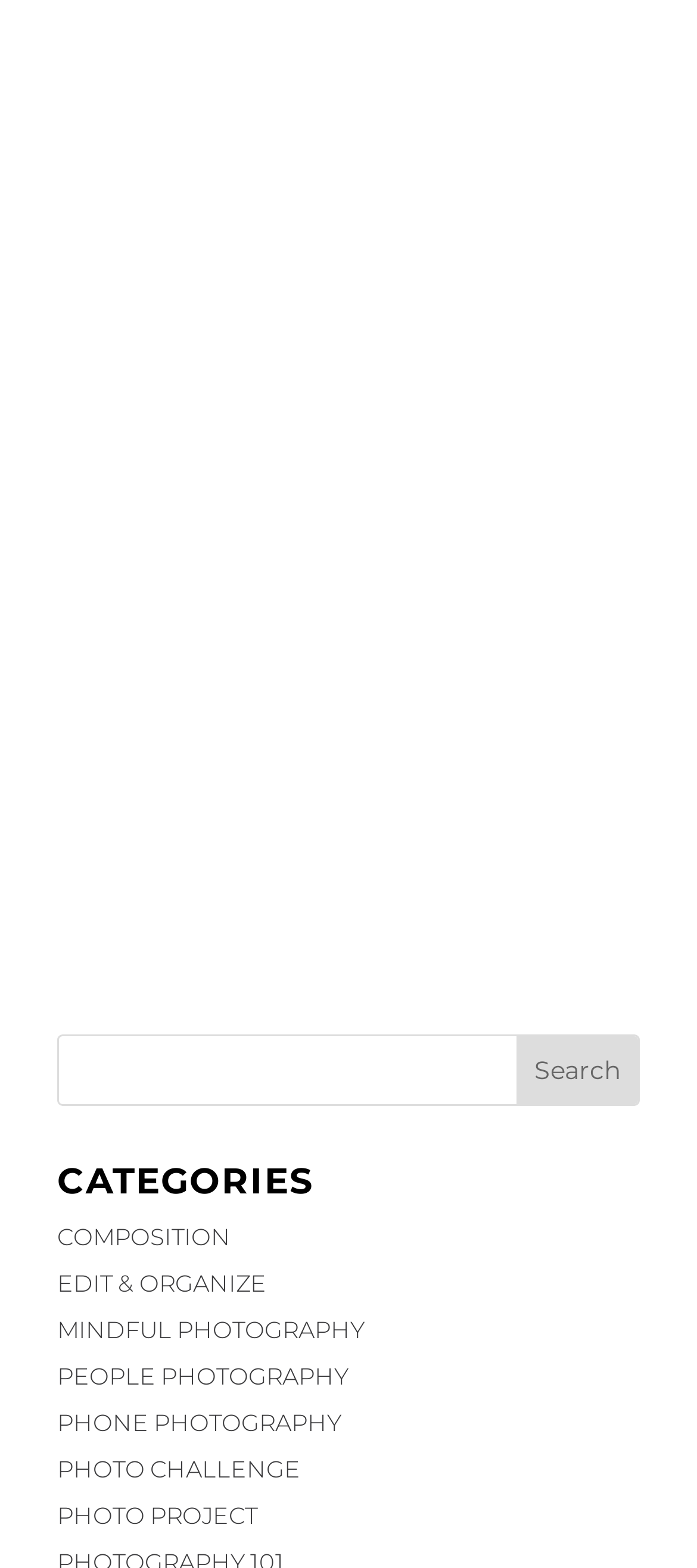Answer this question in one word or a short phrase: How many categories are listed at the bottom of the webpage?

7